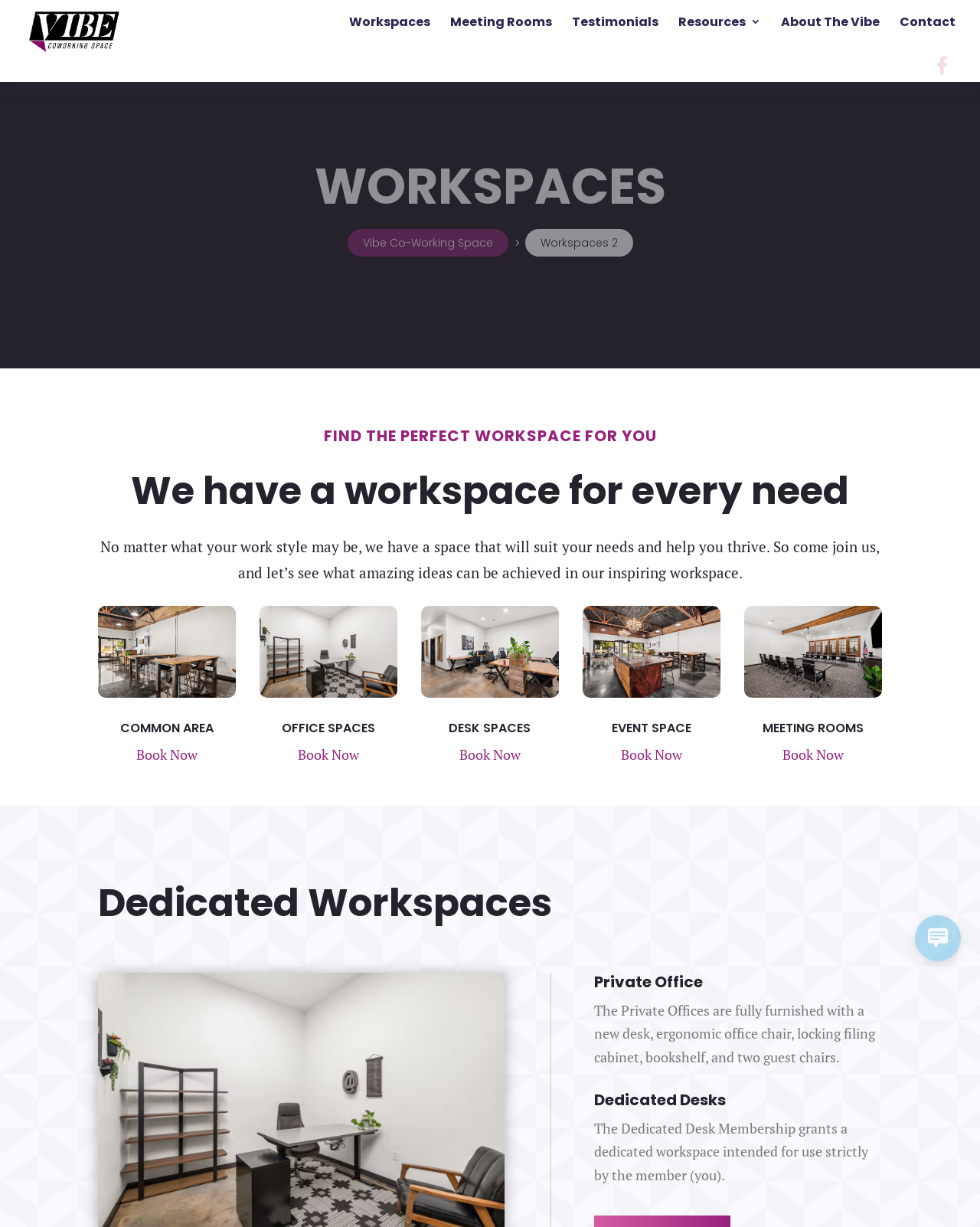Is the 'Live Chat & Talk' button currently available?
Please provide a single word or phrase based on the screenshot.

No